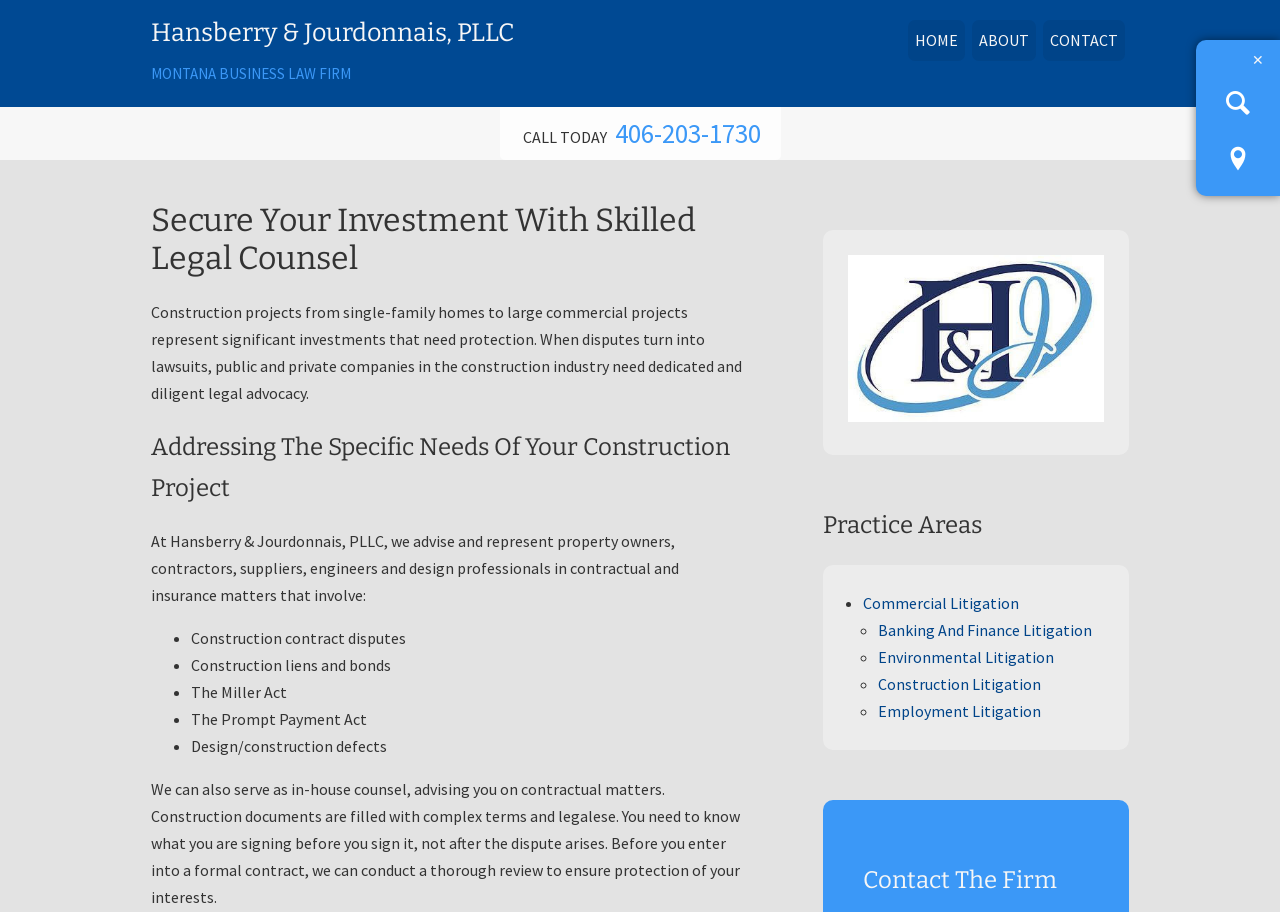What is one of the practice areas they specialize in?
Please provide an in-depth and detailed response to the question.

I found this information by looking at the section of the webpage labeled 'Practice Areas', which lists several areas of specialization, including Commercial Litigation.